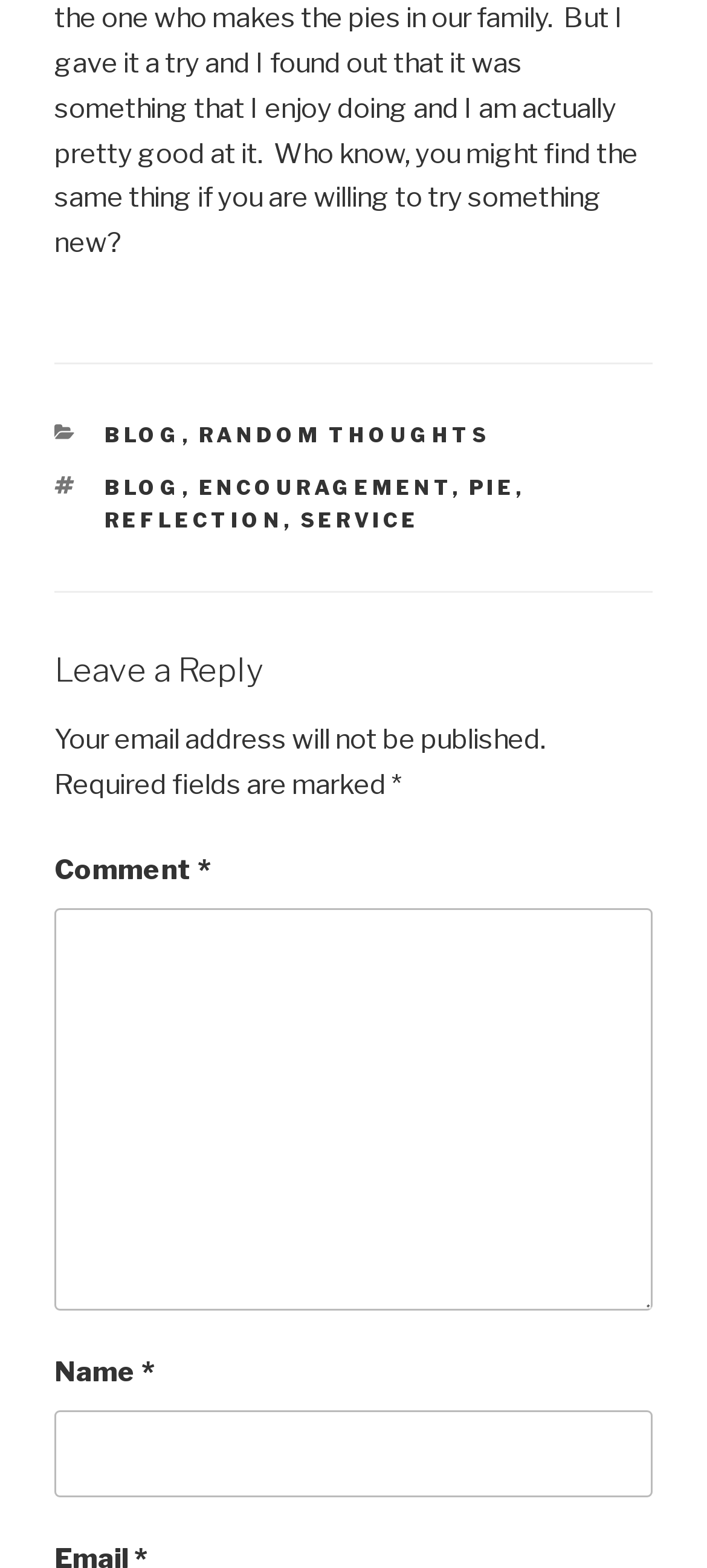Can you identify the bounding box coordinates of the clickable region needed to carry out this instruction: 'Click on the BLOG link'? The coordinates should be four float numbers within the range of 0 to 1, stated as [left, top, right, bottom].

[0.147, 0.269, 0.258, 0.285]